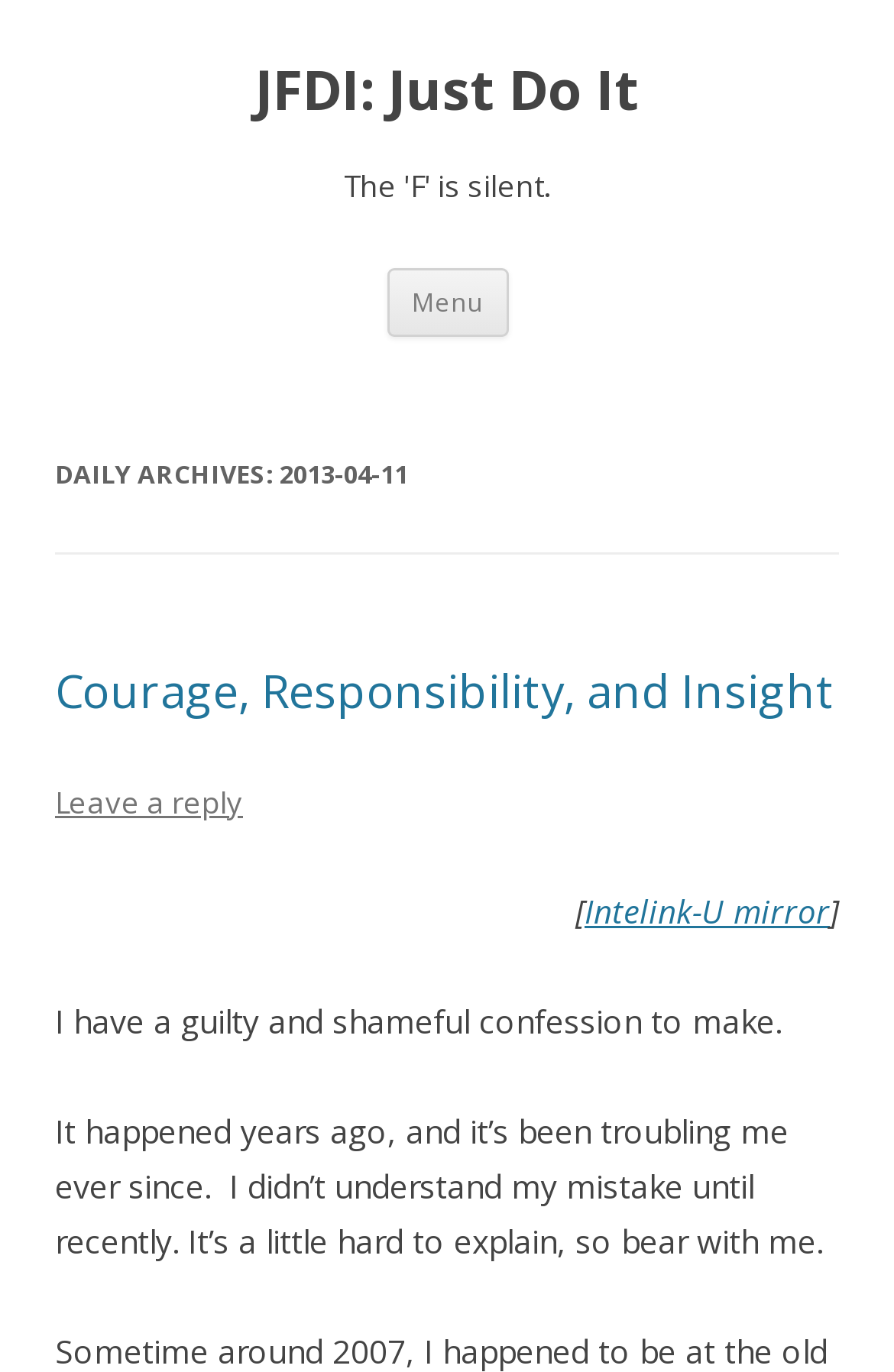What is the date of the daily archives?
Kindly give a detailed and elaborate answer to the question.

I found the date of the daily archives by looking at the heading 'DAILY ARCHIVES: 2013-04-11' which is a sub-element of the HeaderAsNonLandmark element.